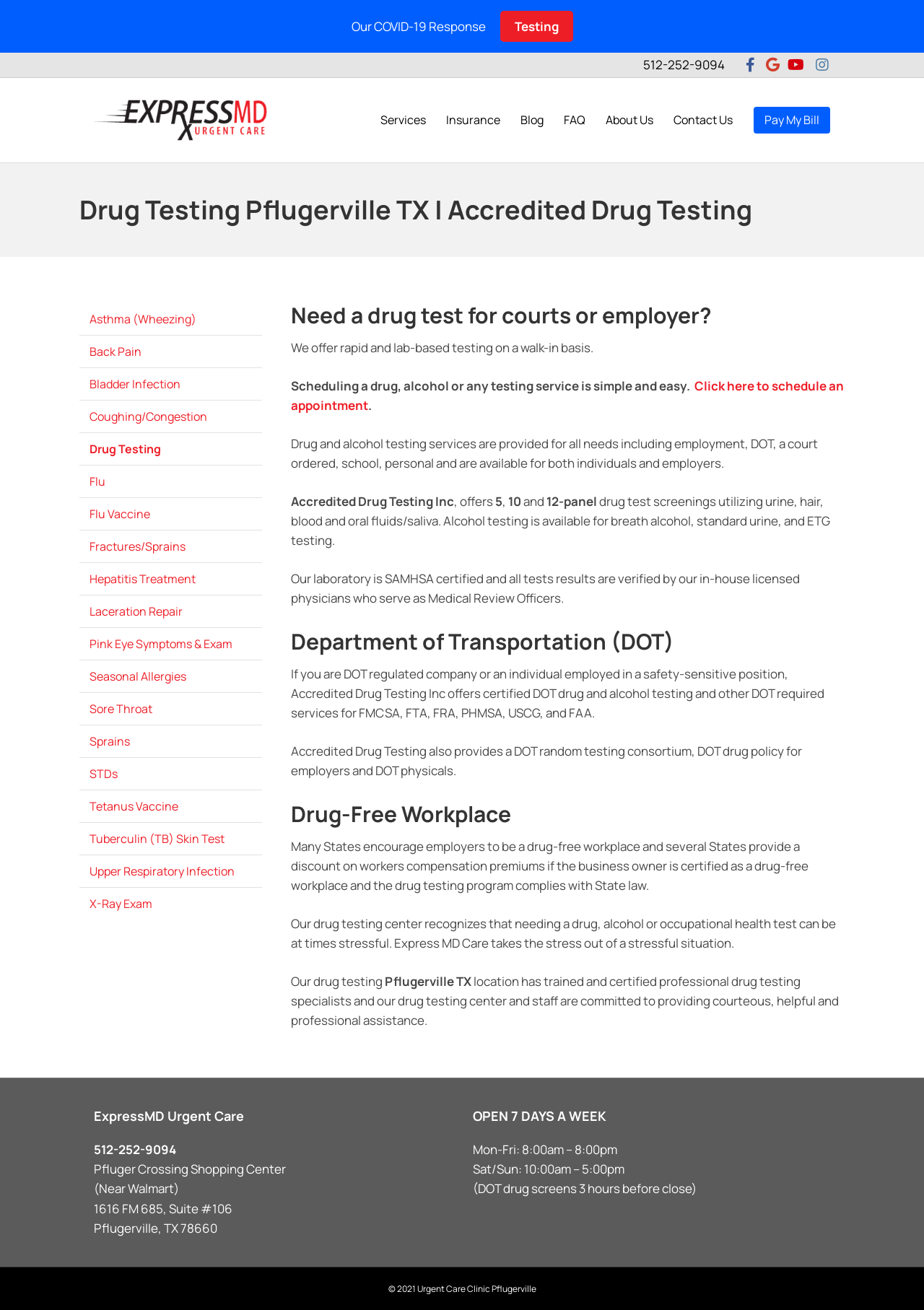Locate the bounding box coordinates of the area you need to click to fulfill this instruction: 'Call the clinic at 512-252-9094'. The coordinates must be in the form of four float numbers ranging from 0 to 1: [left, top, right, bottom].

[0.696, 0.043, 0.784, 0.056]